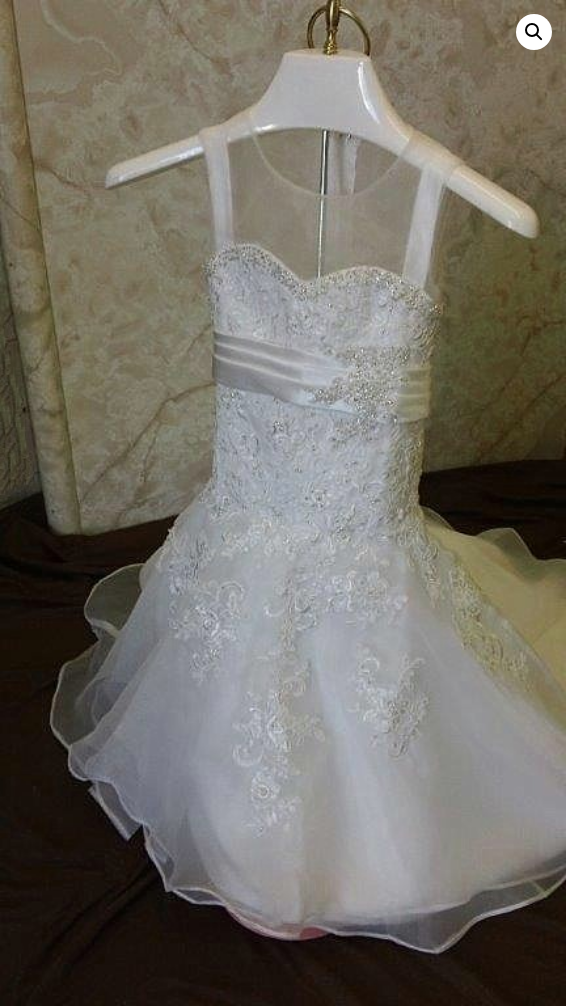Is the dress suitable for a bridal occasion?
Look at the image and answer the question using a single word or phrase.

Yes